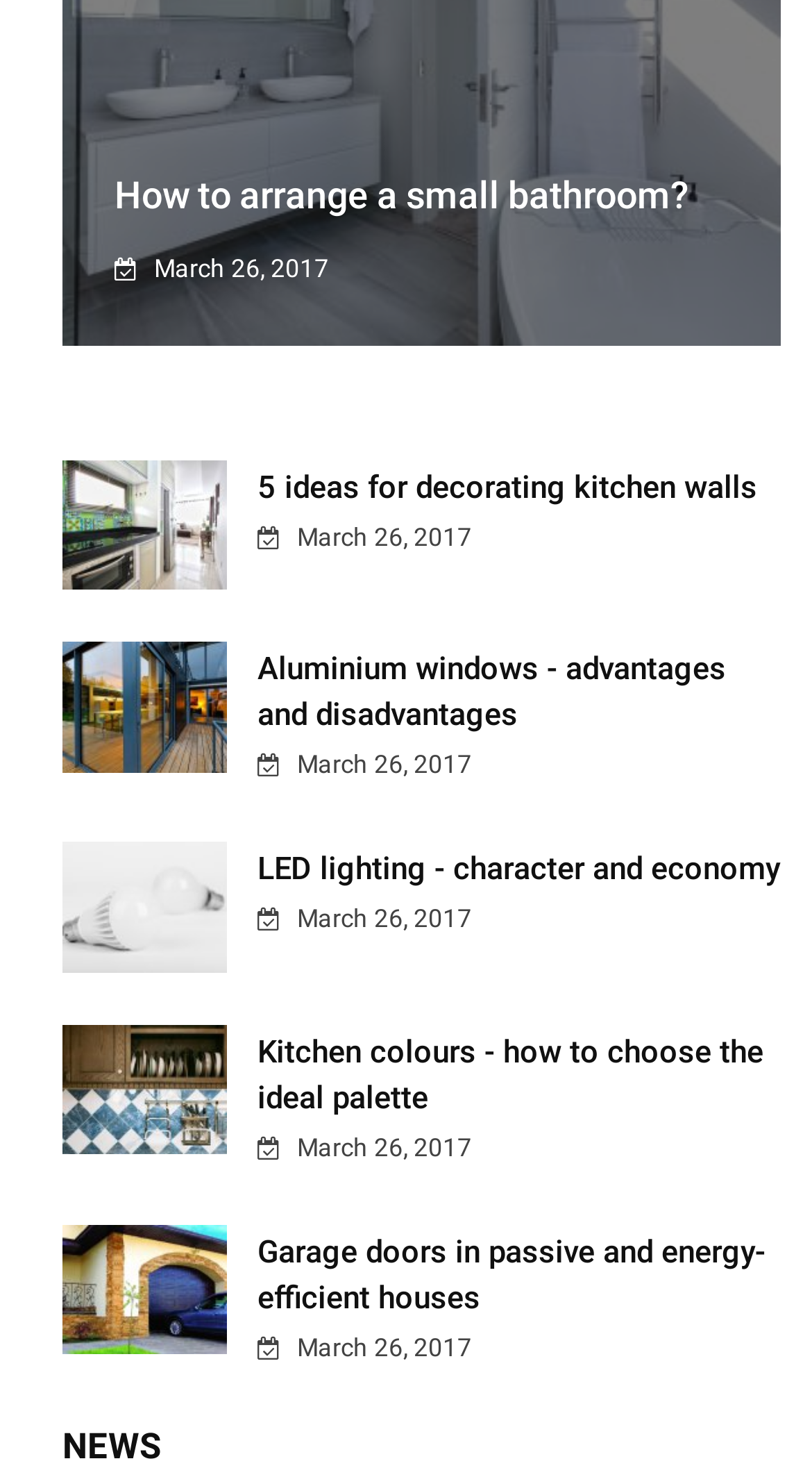How many articles are on this webpage?
Please give a detailed and elaborate explanation in response to the question.

I counted the number of headings on the webpage, each of which represents an article. There are 8 headings in total, starting from 'How to arrange a small bathroom?' to 'Garage doors in passive and energy-efficient houses'.